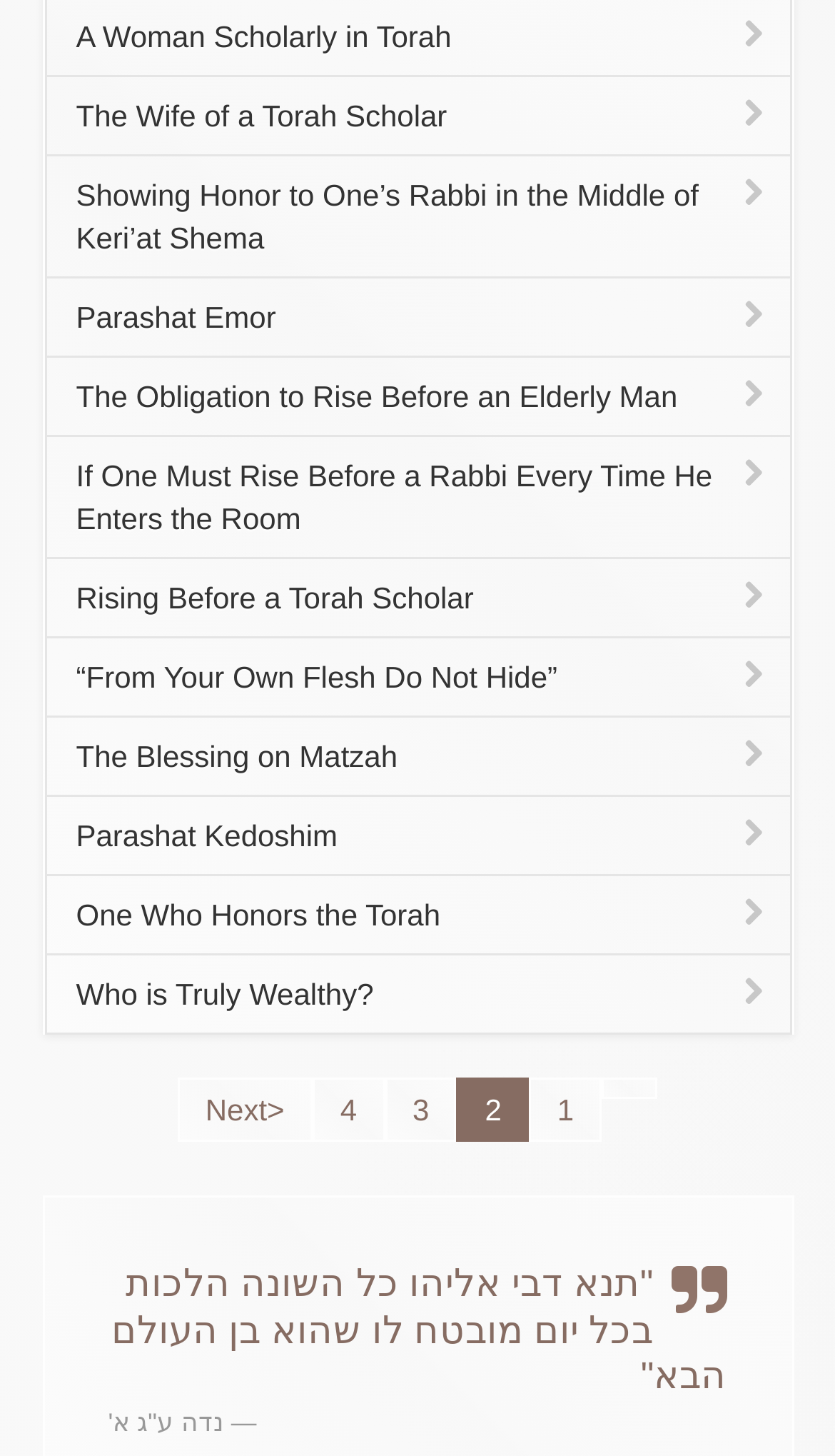Please specify the bounding box coordinates of the clickable section necessary to execute the following command: "Click on the link 'Parashat Emor'".

[0.053, 0.189, 0.947, 0.245]